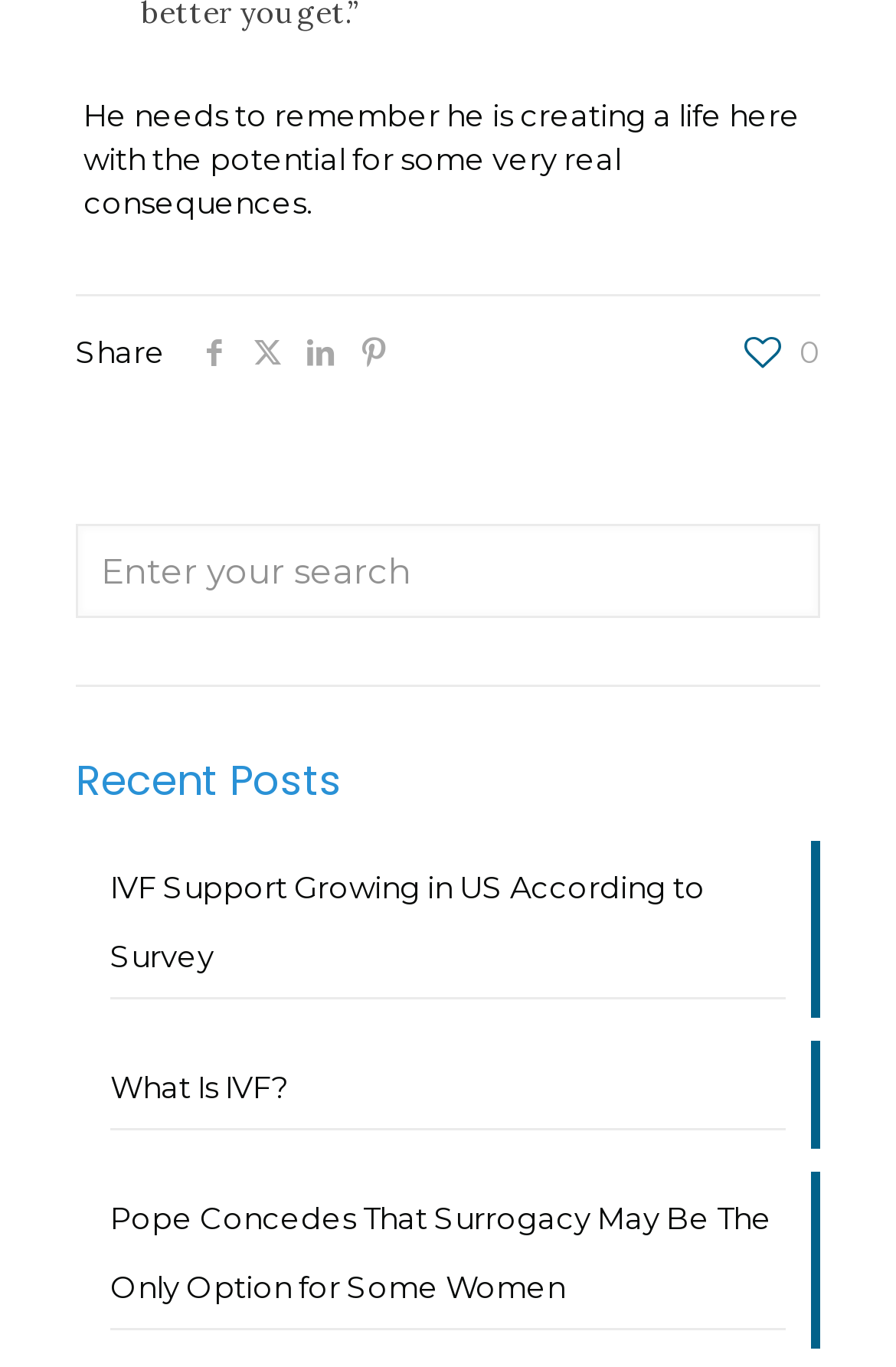How many links are available in the recent posts section?
Please provide a comprehensive and detailed answer to the question.

The recent posts section includes three links: 'IVF Support Growing in US According to Survey', 'What Is IVF?', and 'Pope Concedes That Surrogacy May Be The Only Option for Some Women', which makes a total of 3 links.